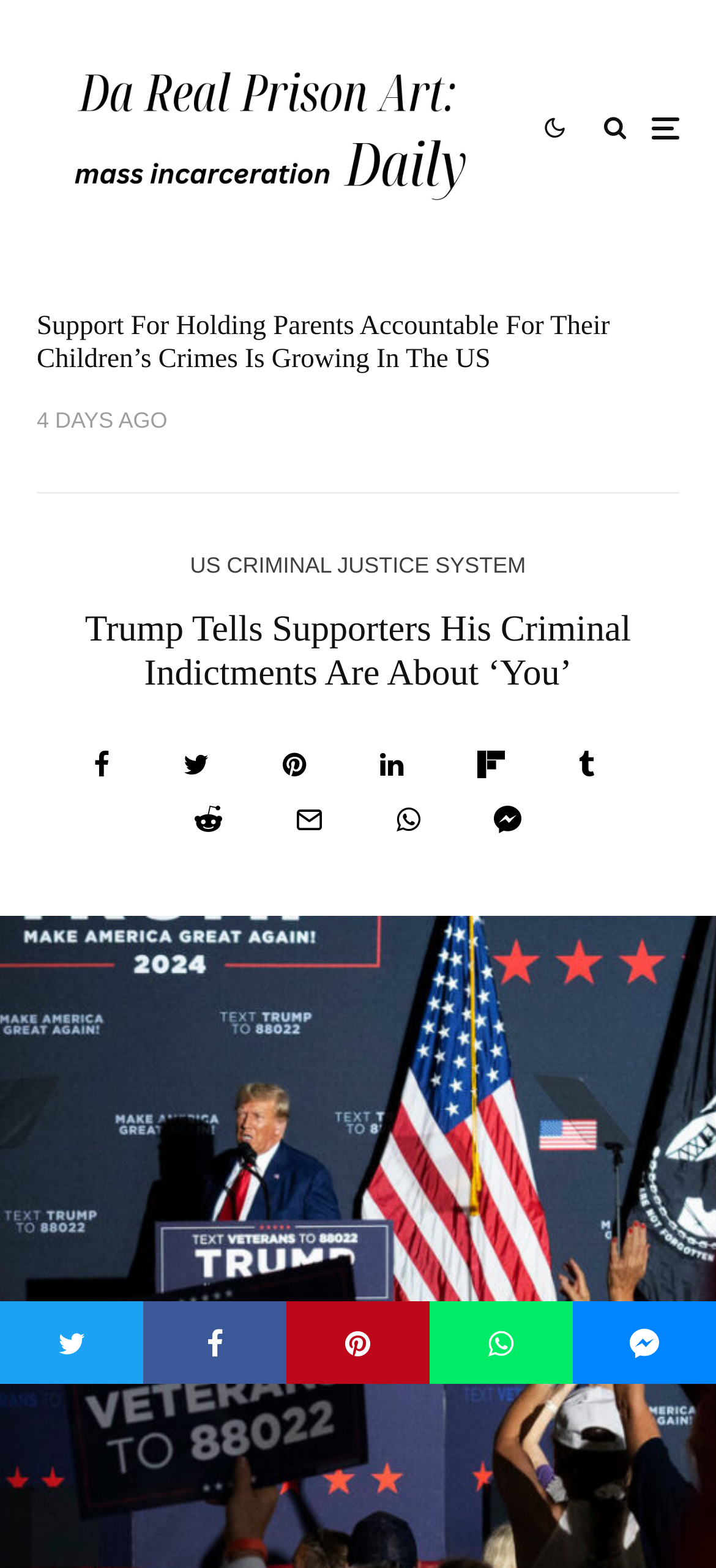Using the provided description aria-label="Share", find the bounding box coordinates for the UI element. Provide the coordinates in (top-left x, top-left y, bottom-right x, bottom-right y) format, ensuring all values are between 0 and 1.

[0.2, 0.83, 0.4, 0.883]